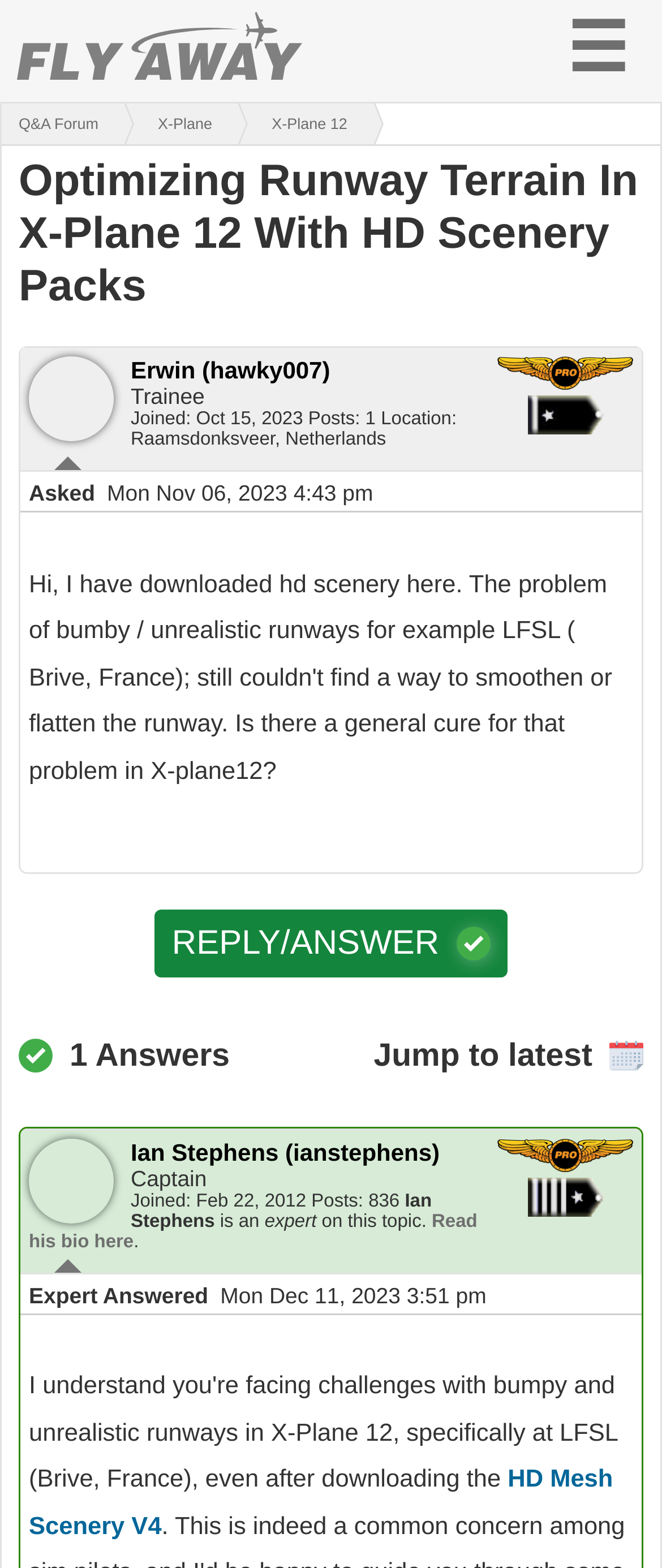Please locate the bounding box coordinates of the element that should be clicked to complete the given instruction: "Read expert's bio".

[0.044, 0.772, 0.721, 0.798]